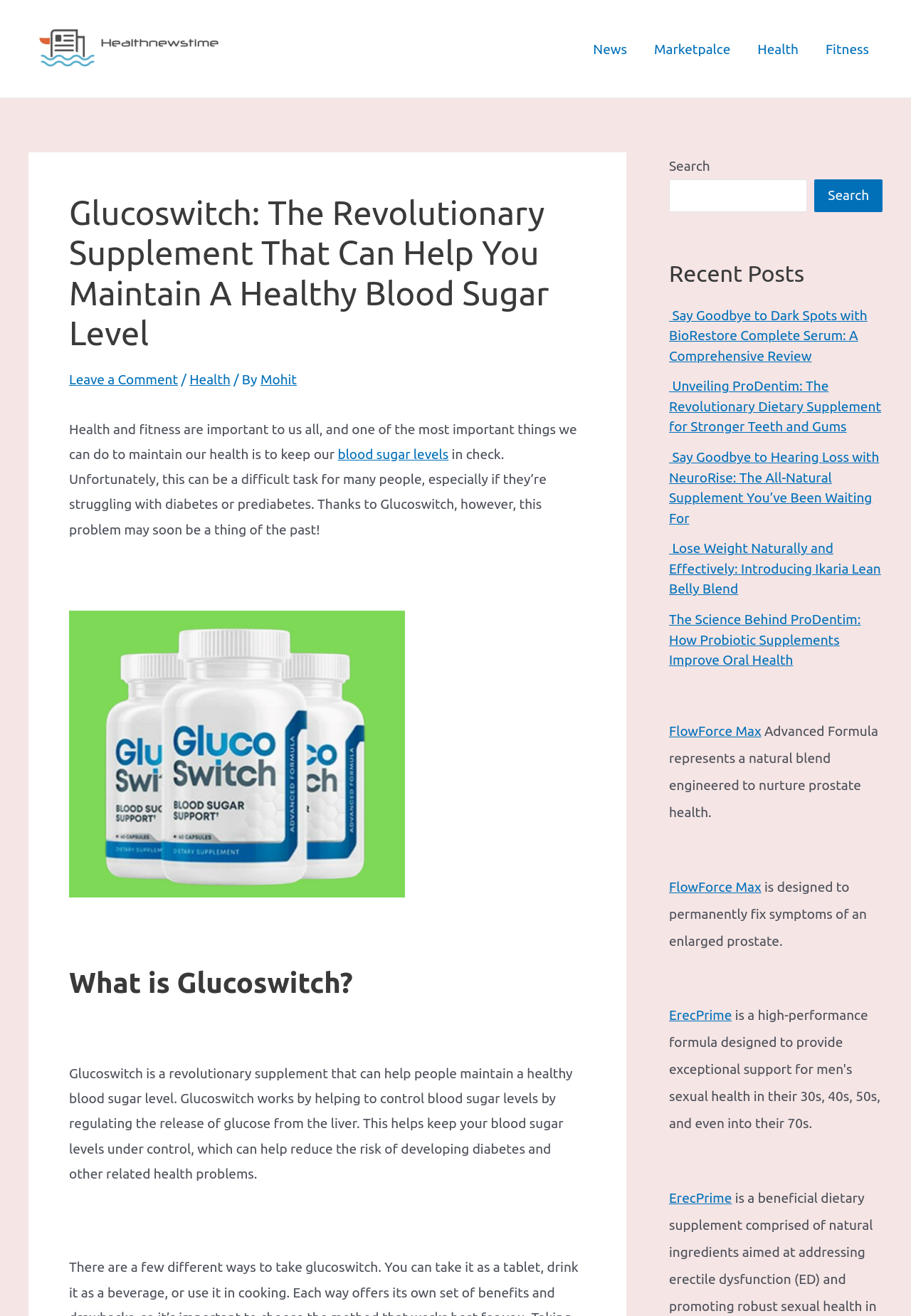Please provide the bounding box coordinates in the format (top-left x, top-left y, bottom-right x, bottom-right y). Remember, all values are floating point numbers between 0 and 1. What is the bounding box coordinate of the region described as: FlowForce Max

[0.734, 0.55, 0.836, 0.561]